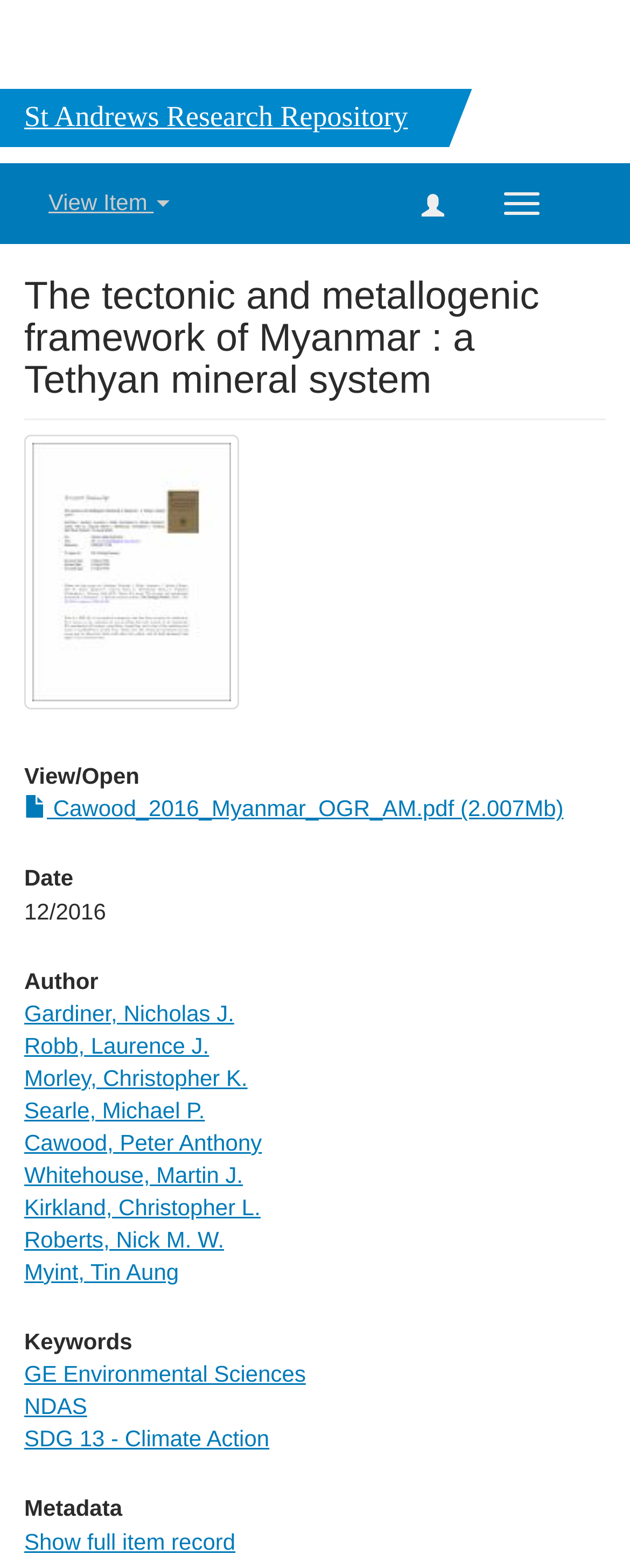Locate the bounding box coordinates of the clickable region necessary to complete the following instruction: "Show full item record". Provide the coordinates in the format of four float numbers between 0 and 1, i.e., [left, top, right, bottom].

[0.038, 0.975, 0.374, 0.991]